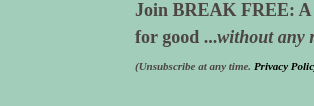What is the approach to recovery? Based on the screenshot, please respond with a single word or phrase.

Compassionate and holistic